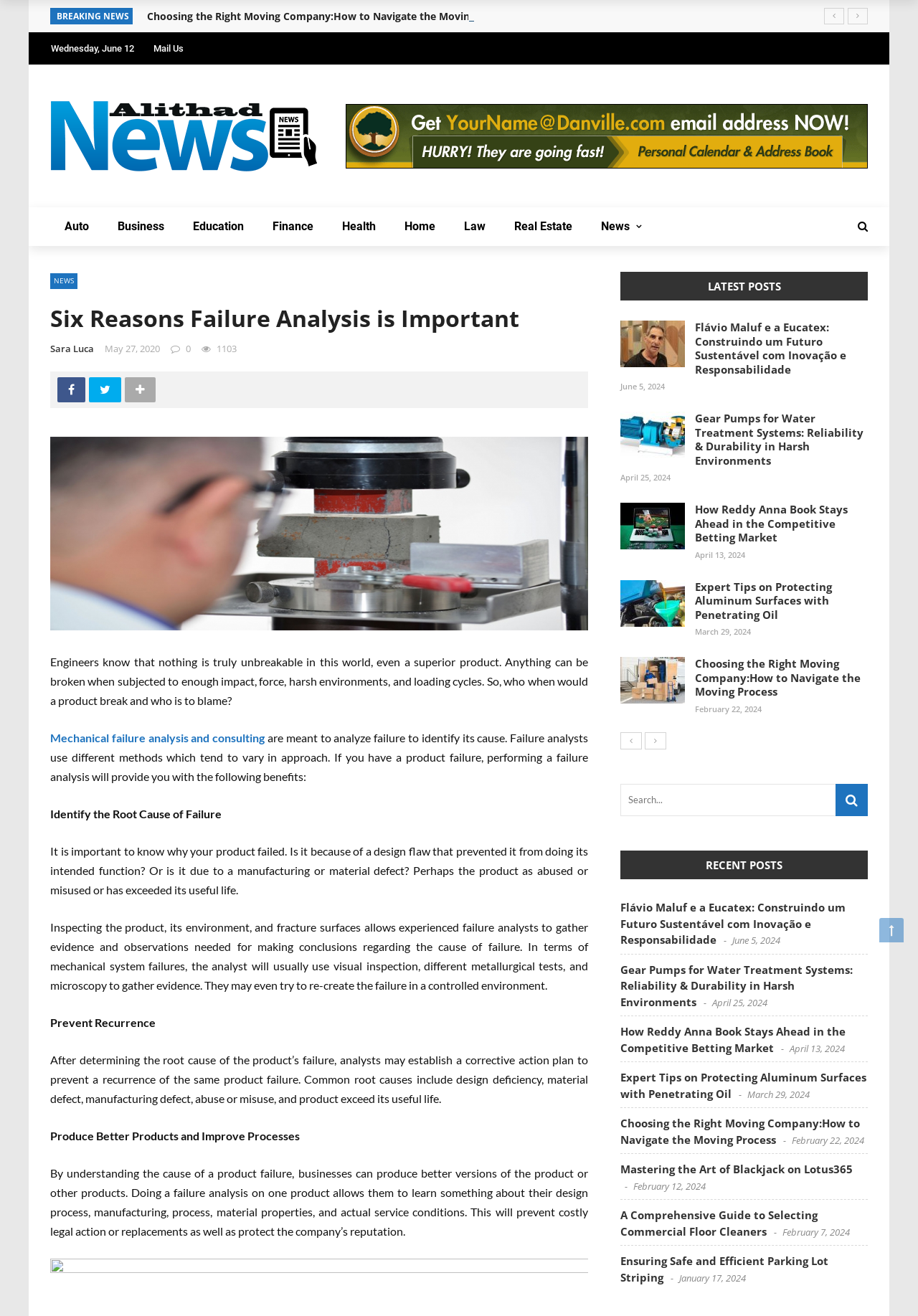Please identify the bounding box coordinates of the element's region that should be clicked to execute the following instruction: "Click on the 'Flávio Maluf e a Eucatex: Construindo um Futuro Sustentável com Inovação e Responsabilidade' link". The bounding box coordinates must be four float numbers between 0 and 1, i.e., [left, top, right, bottom].

[0.757, 0.243, 0.922, 0.286]